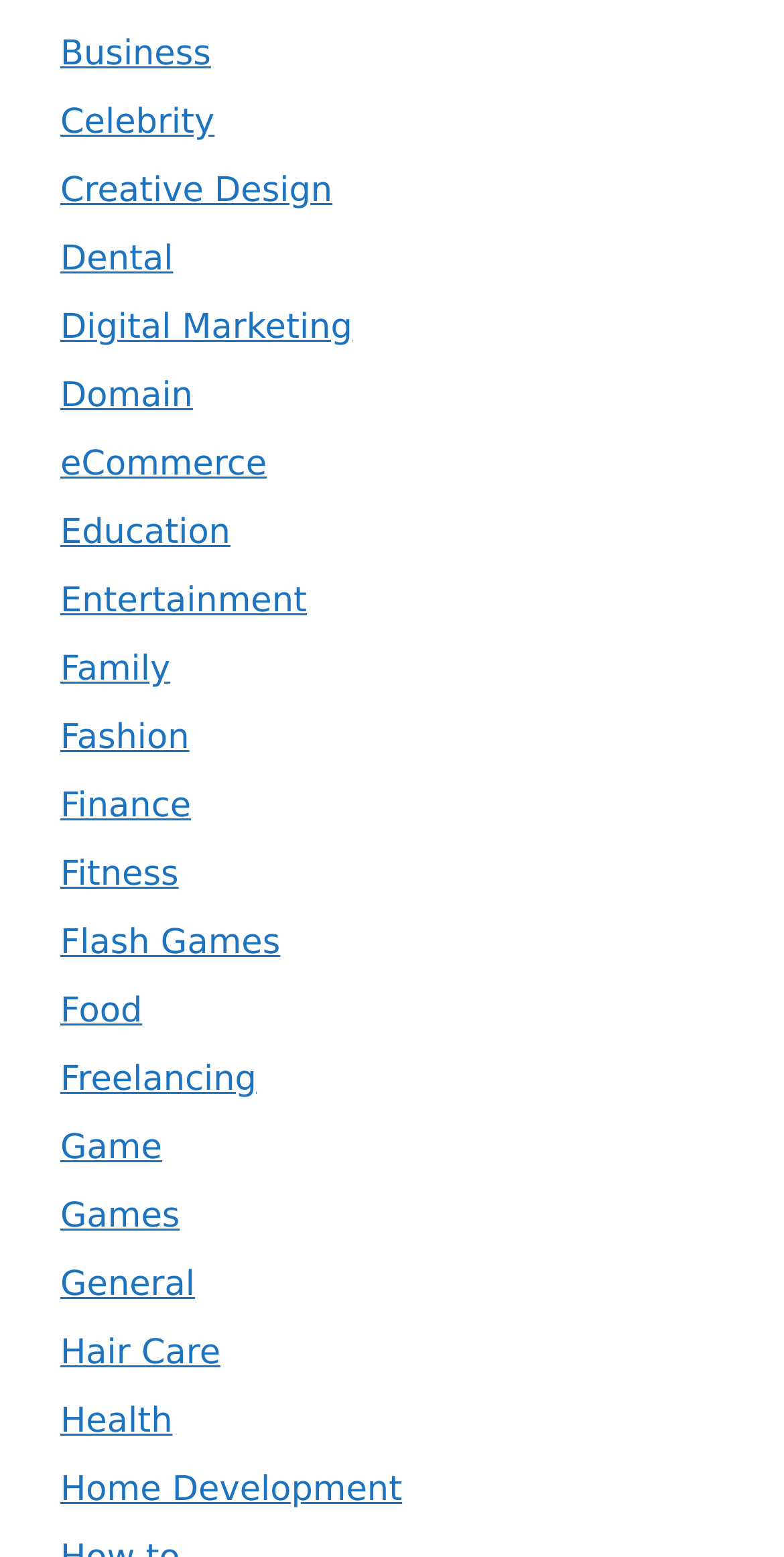What is the last category on the list?
Relying on the image, give a concise answer in one word or a brief phrase.

Home Development